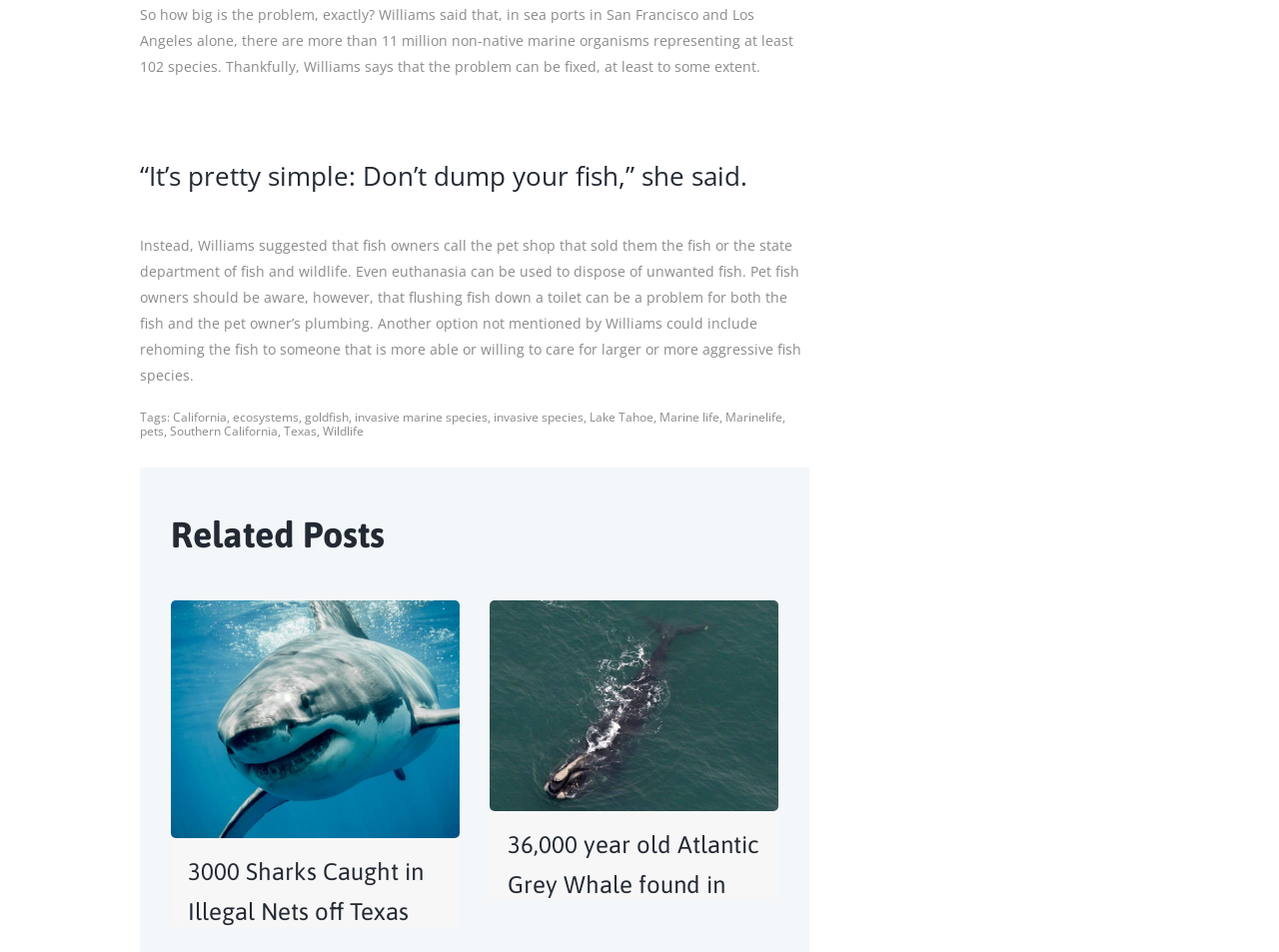Predict the bounding box coordinates for the UI element described as: "Wildlife". The coordinates should be four float numbers between 0 and 1, presented as [left, top, right, bottom].

[0.252, 0.444, 0.284, 0.461]